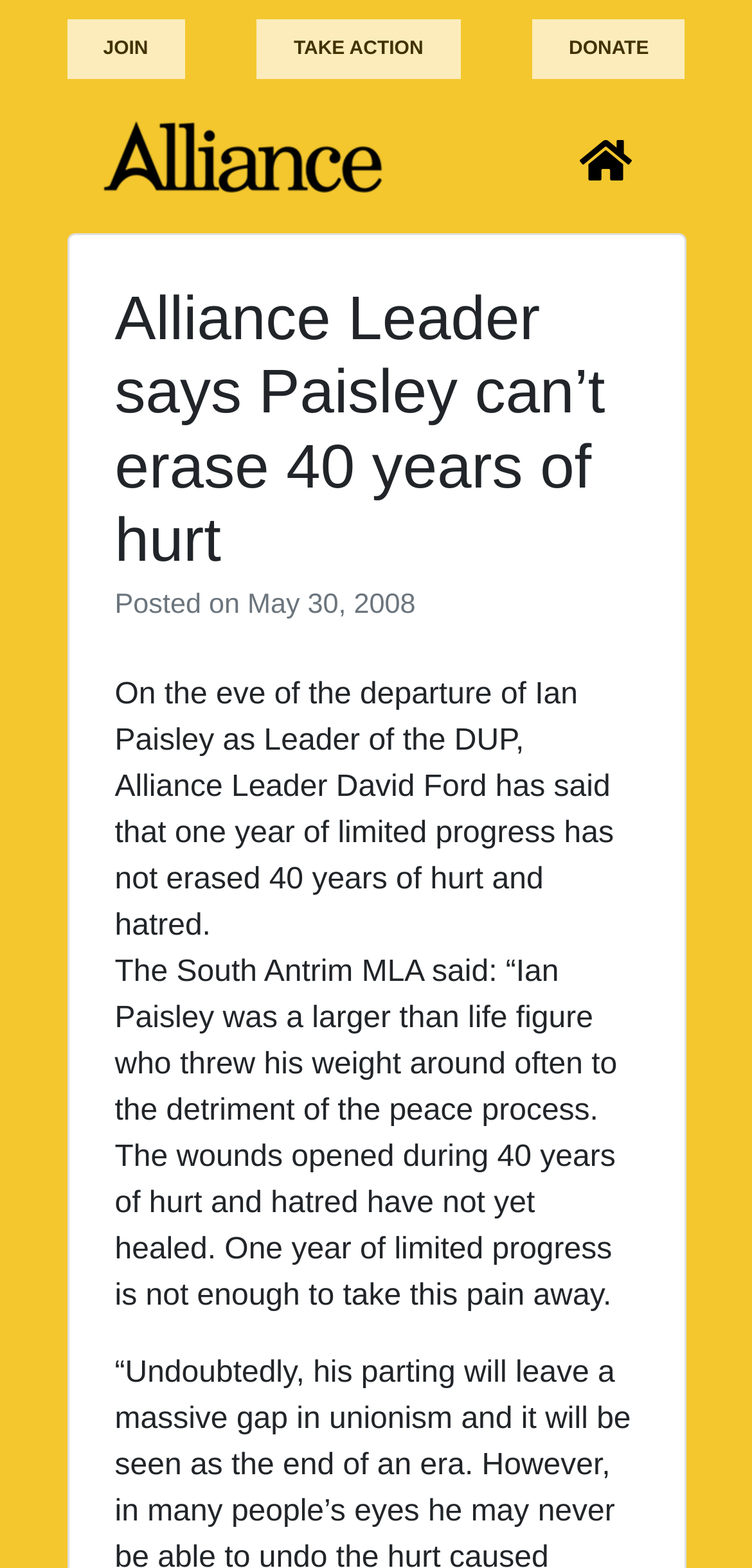What is the action mentioned in the article that Ian Paisley did often?
Observe the image and answer the question with a one-word or short phrase response.

threw his weight around